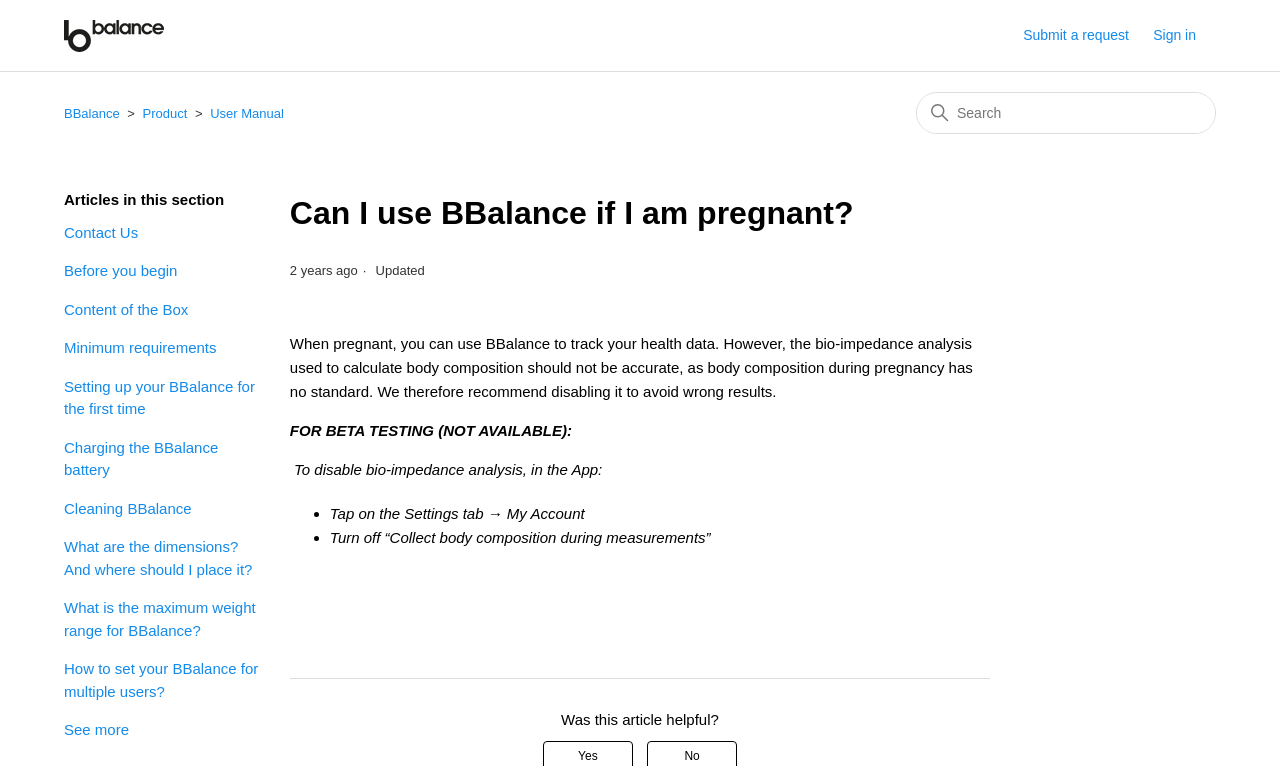Using the information in the image, could you please answer the following question in detail:
Is the article about using BBalance during pregnancy helpful?

The webpage provides information on using BBalance during pregnancy and how to disable bio-impedance analysis, and users can indicate whether they found the article helpful or not.